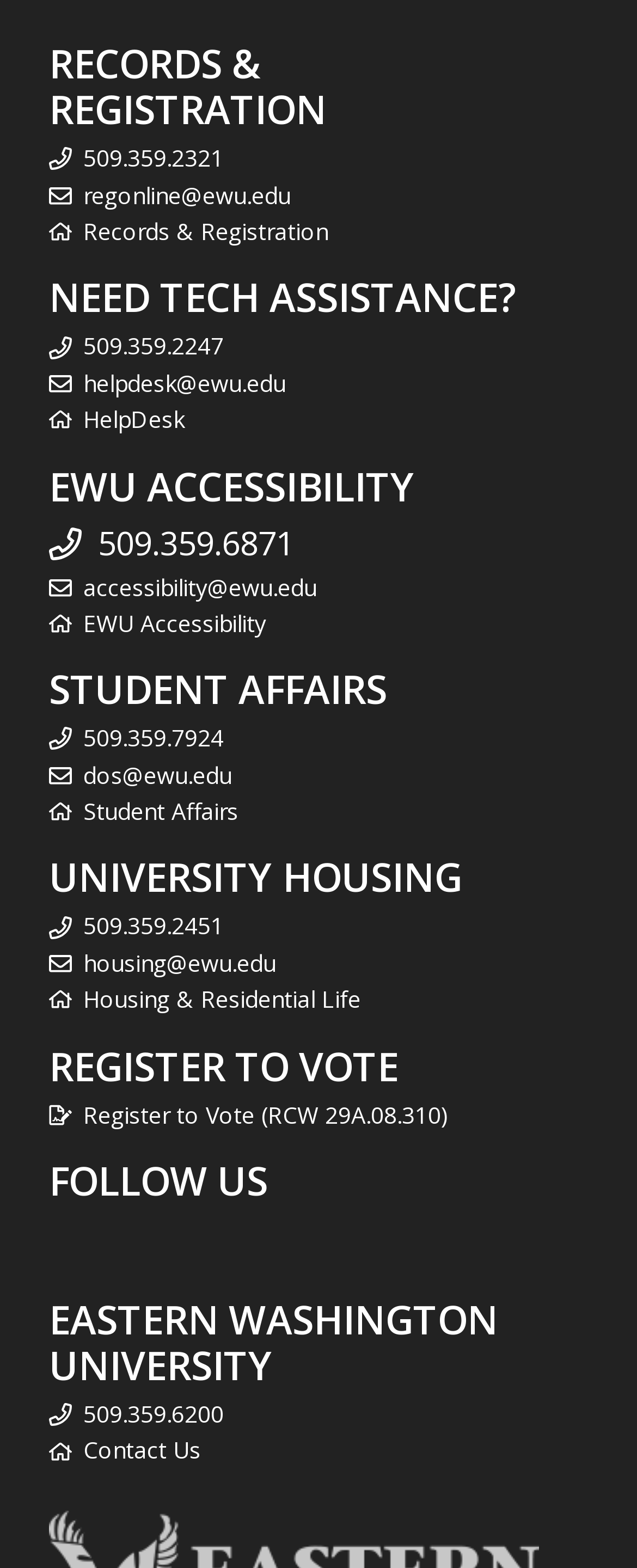Find the bounding box coordinates of the element I should click to carry out the following instruction: "Follow EWU on Facebook".

[0.077, 0.782, 0.159, 0.804]